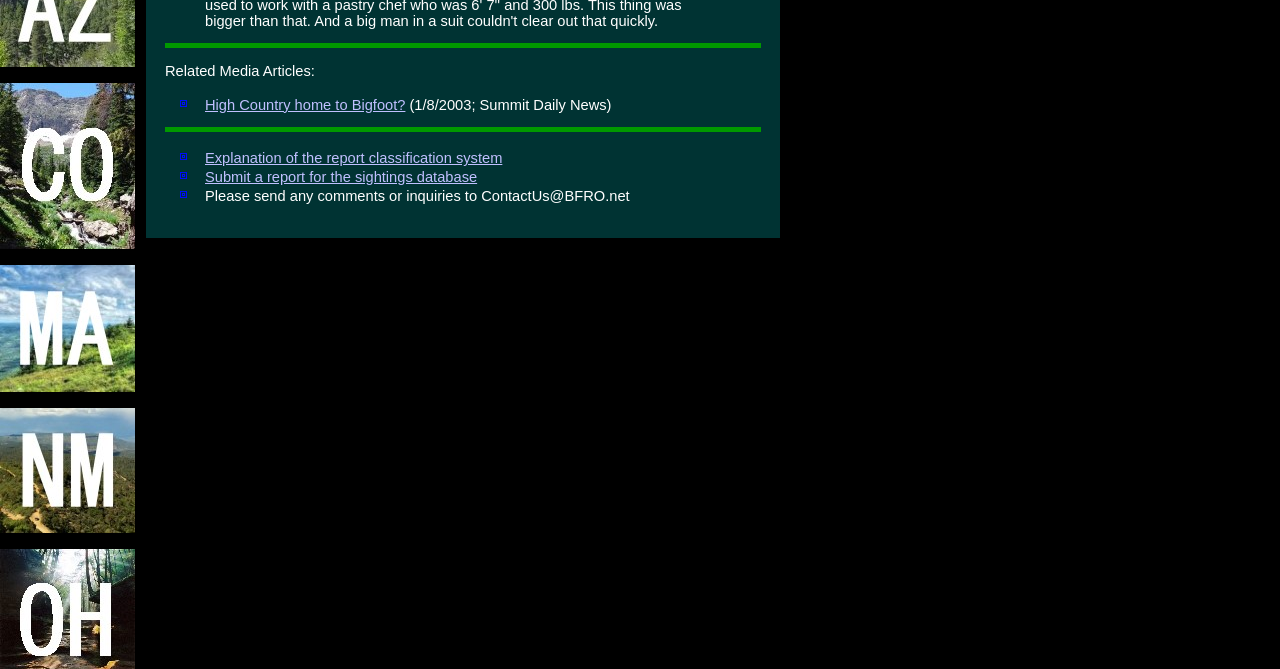How many list markers are there on the webpage?
Using the image as a reference, answer the question in detail.

There are four list markers on the webpage, each corresponding to a link or text, such as 'High Country home to Bigfoot?' and 'Explanation of the report classification system'.